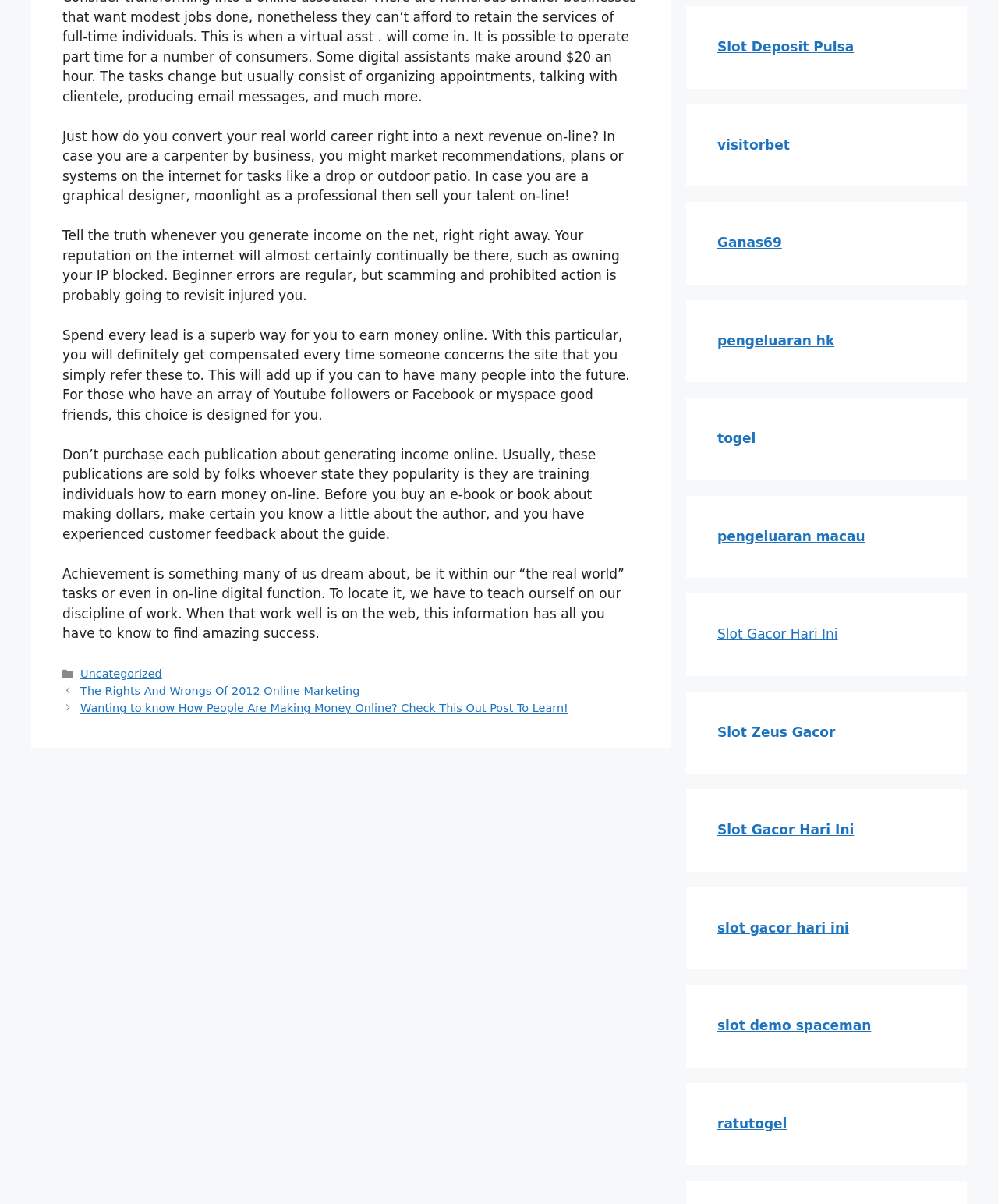Please find the bounding box coordinates of the section that needs to be clicked to achieve this instruction: "Visit the 'Slot Deposit Pulsa' page".

[0.719, 0.032, 0.856, 0.045]